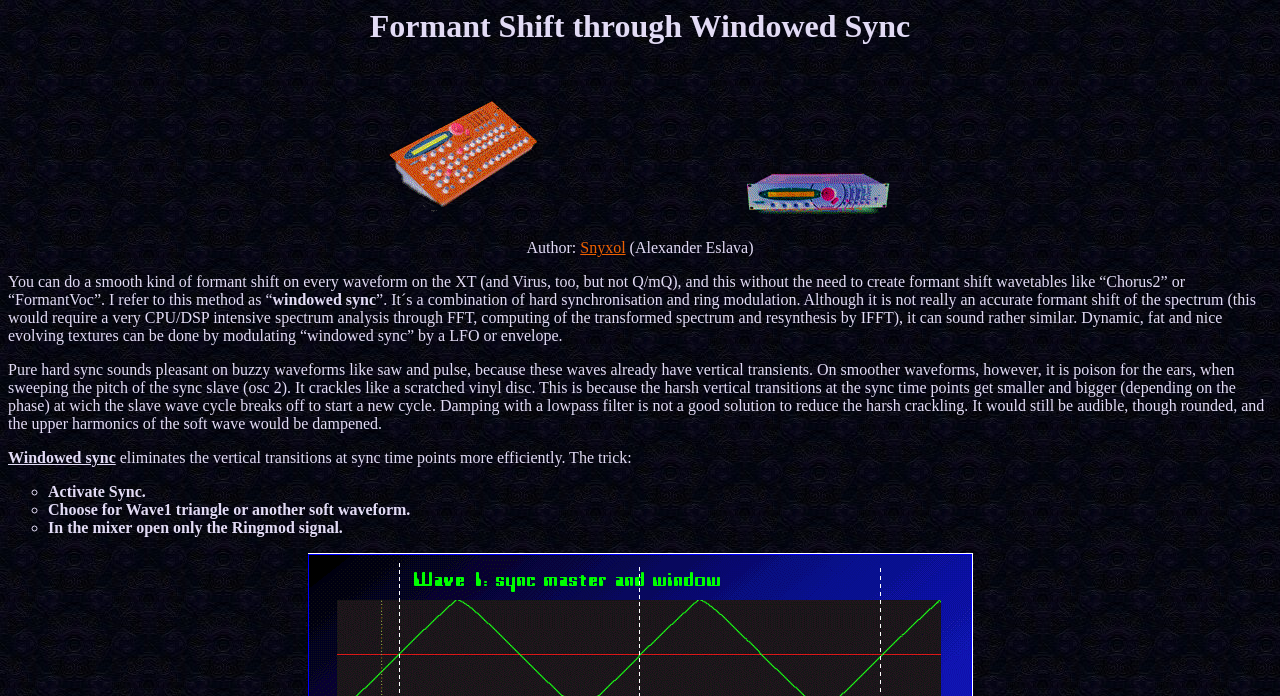Answer the following query concisely with a single word or phrase:
What is the problem with hard sync on smooth waveforms?

Crackling